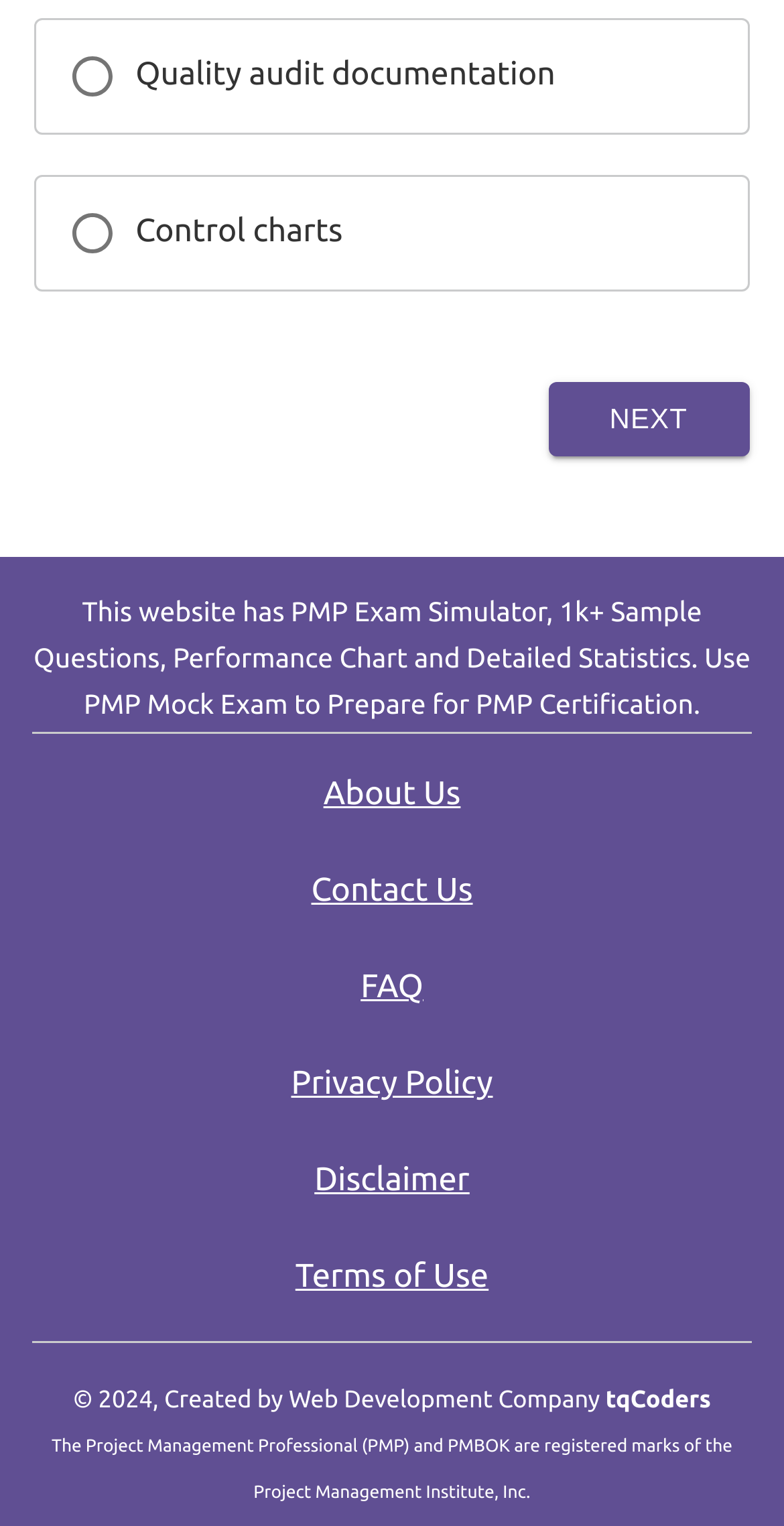What is the name of the company that created this website?
Look at the image and respond with a one-word or short phrase answer.

tqCoders